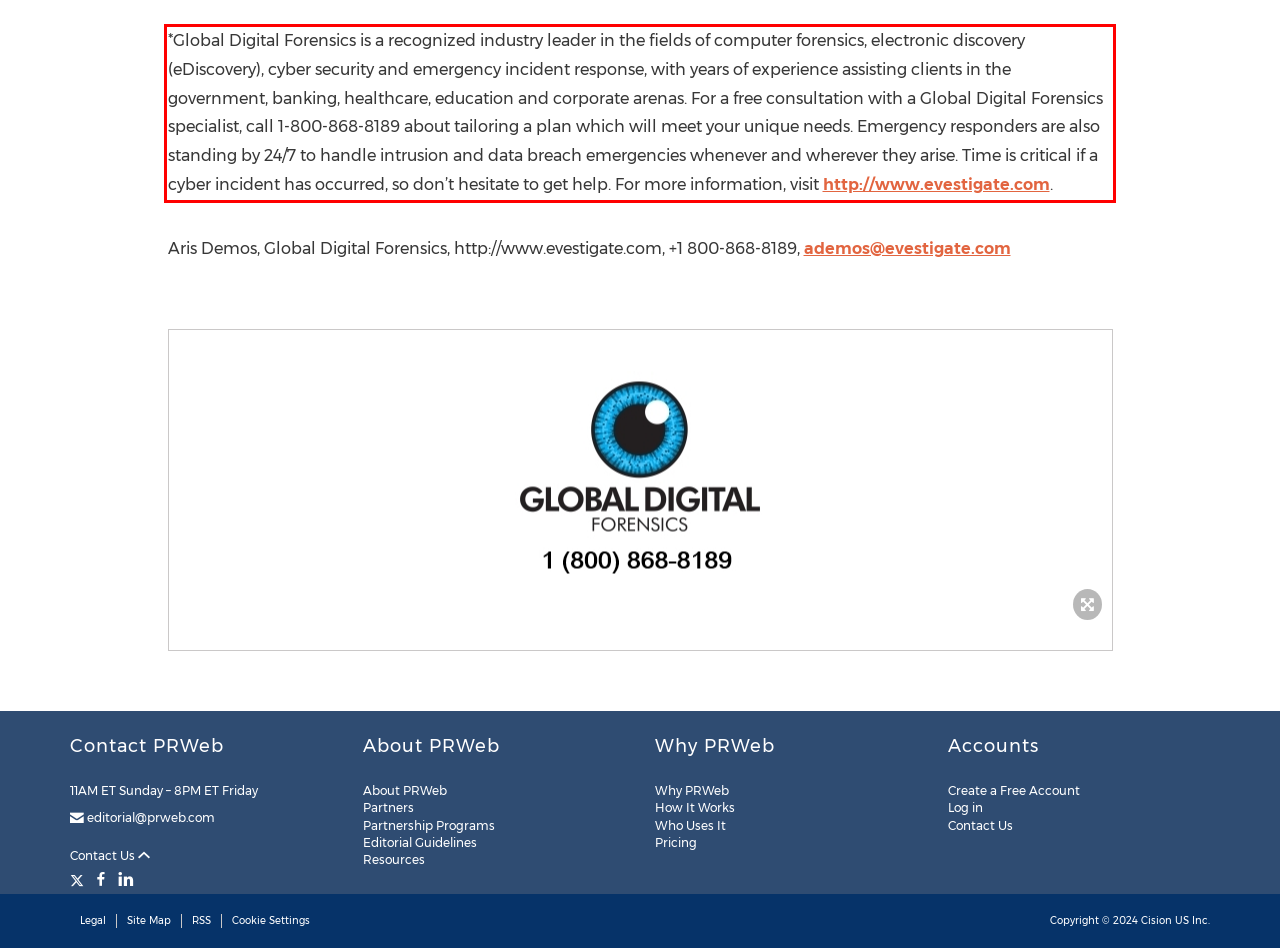You are provided with a screenshot of a webpage that includes a red bounding box. Extract and generate the text content found within the red bounding box.

*Global Digital Forensics is a recognized industry leader in the fields of computer forensics, electronic discovery (eDiscovery), cyber security and emergency incident response, with years of experience assisting clients in the government, banking, healthcare, education and corporate arenas. For a free consultation with a Global Digital Forensics specialist, call 1-800-868-8189 about tailoring a plan which will meet your unique needs. Emergency responders are also standing by 24/7 to handle intrusion and data breach emergencies whenever and wherever they arise. Time is critical if a cyber incident has occurred, so don’t hesitate to get help. For more information, visit http://www.evestigate.com.